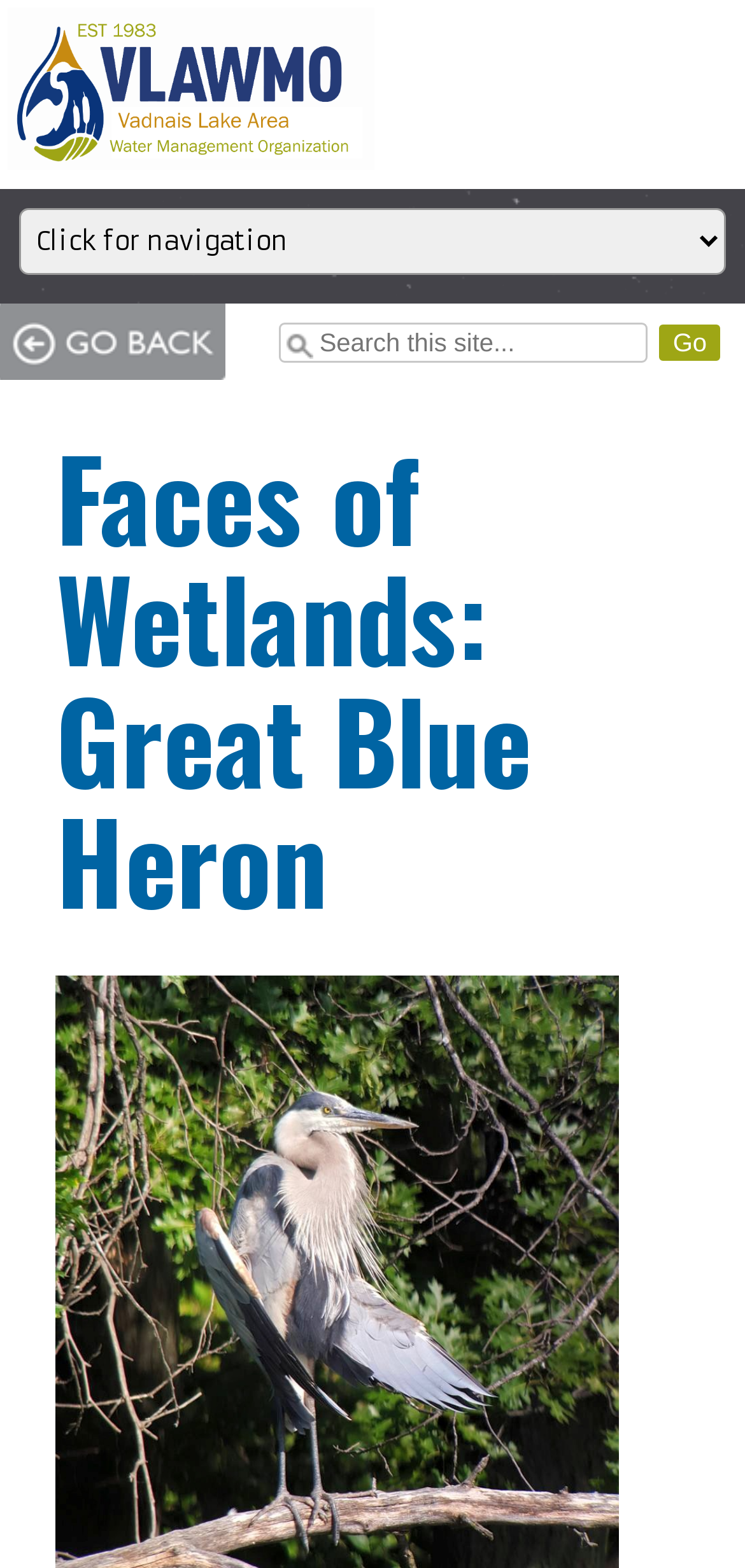Give a short answer to this question using one word or a phrase:
Is the menu expanded in the combobox?

No